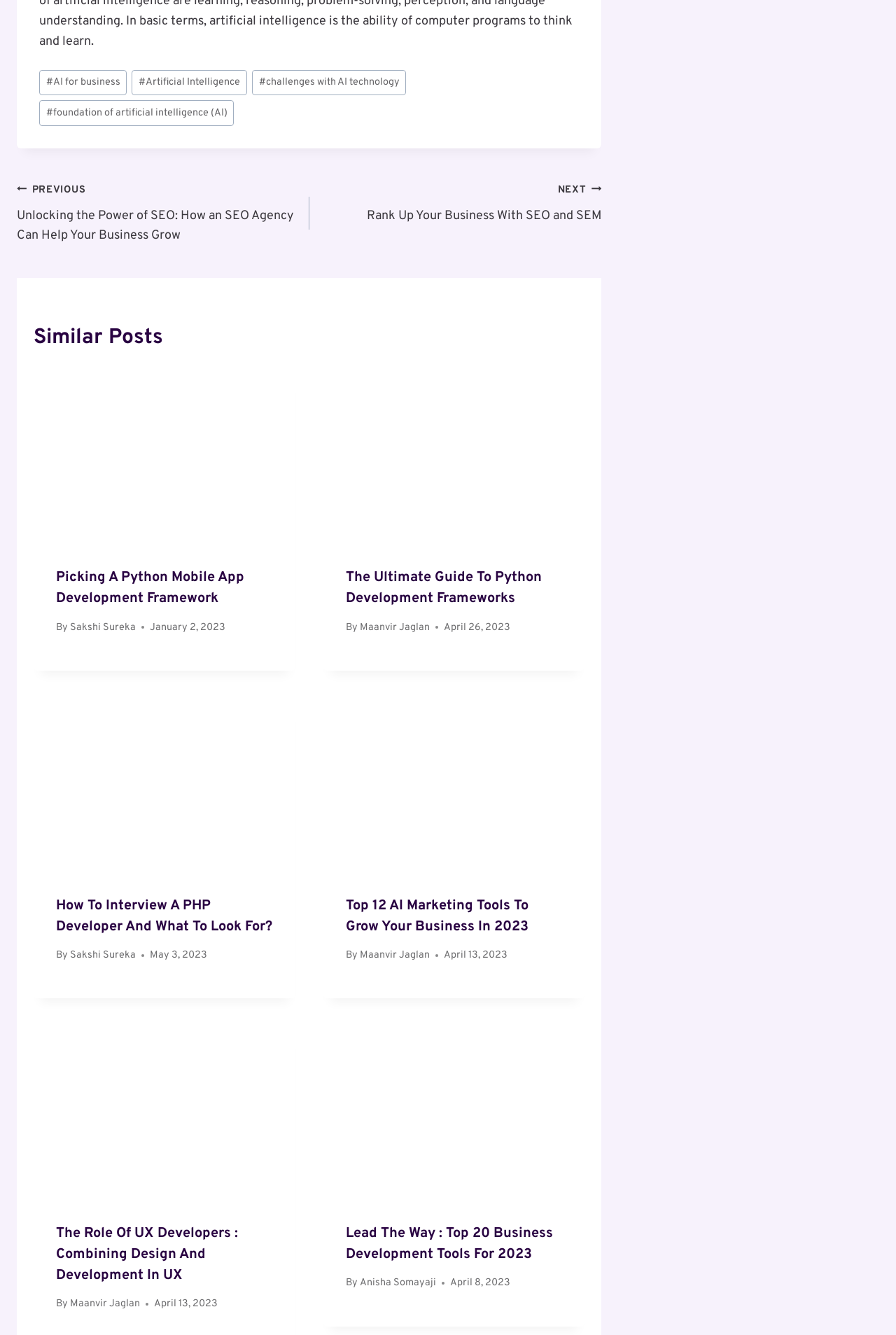What is the category of the post 'Picking a Python Mobile App Development Framework'?
Look at the image and respond with a single word or a short phrase.

Similar Posts